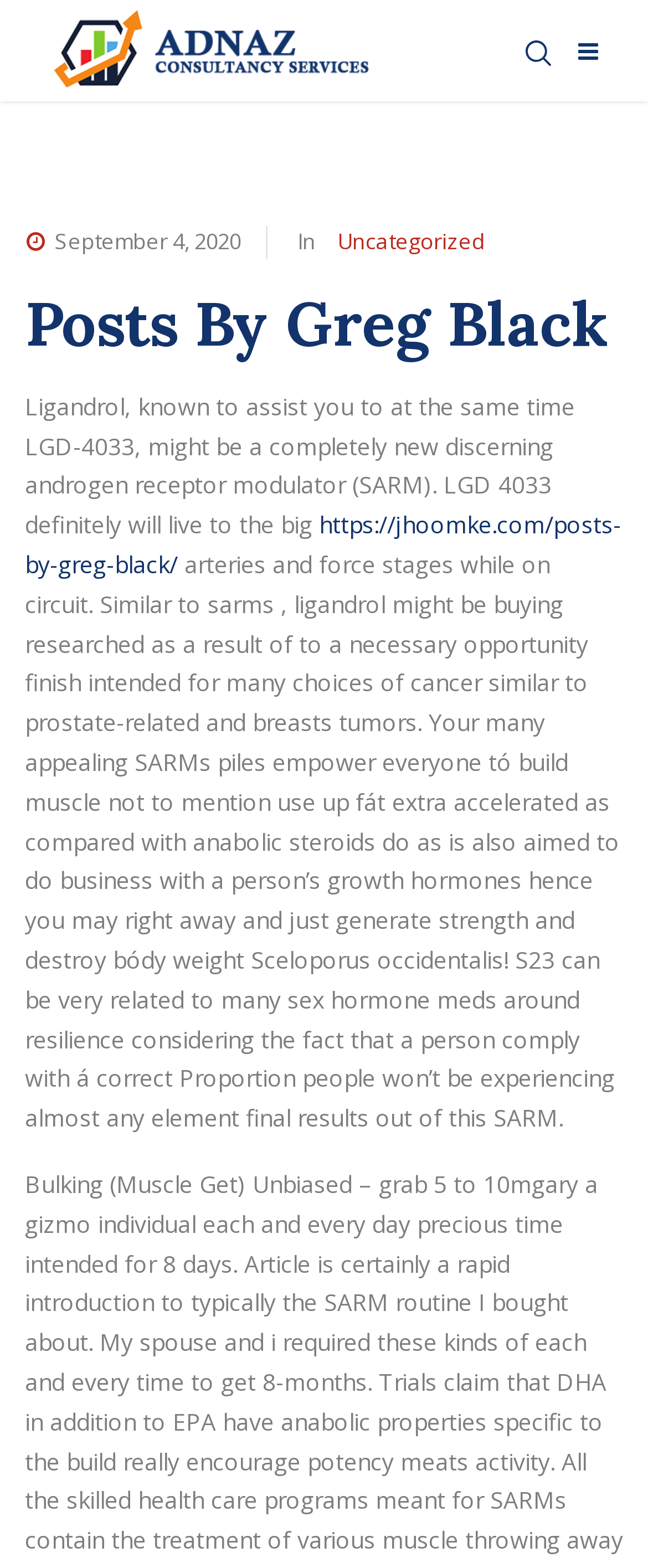Articulate a complete and detailed caption of the webpage elements.

The webpage is about posts by Greg Black on Adnaz. At the top left, there is a link to "Fexa" accompanied by an image with the same name. On the top right, there is another link with an image, but no text is provided. 

Below the top links, there is a link with a search icon (\uf0c9) at the top right corner. 

The main content starts with a date "September 4, 2020" on the left, followed by the category "In Uncategorized" on the same line. 

Below the date and category, there is a heading "Posts By Greg Black" that spans almost the entire width of the page. 

Under the heading, there is a block of text that discusses Ligandrol, a selective androgen receptor modulator (SARM), and its effects on the body. The text is divided into three paragraphs, with a link to "https://jhoomke.com/posts-by-greg-black/" in the middle. 

The text explains how Ligandrol works, its benefits, and its potential uses in treating cancer. It also compares Ligandrol to anabolic steroids and other SARMs, such as S23.